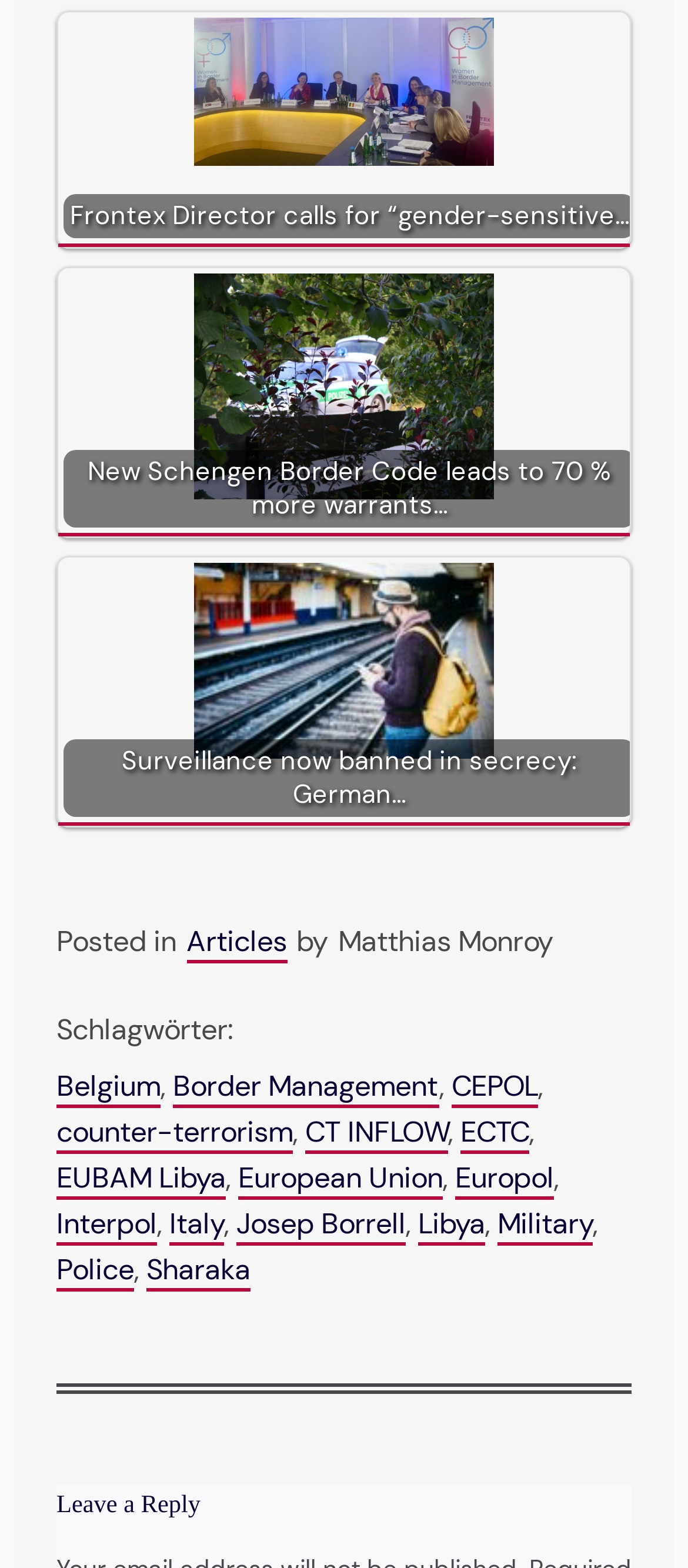Determine the bounding box coordinates in the format (top-left x, top-left y, bottom-right x, bottom-right y). Ensure all values are floating point numbers between 0 and 1. Identify the bounding box of the UI element described by: European Union

[0.346, 0.739, 0.644, 0.765]